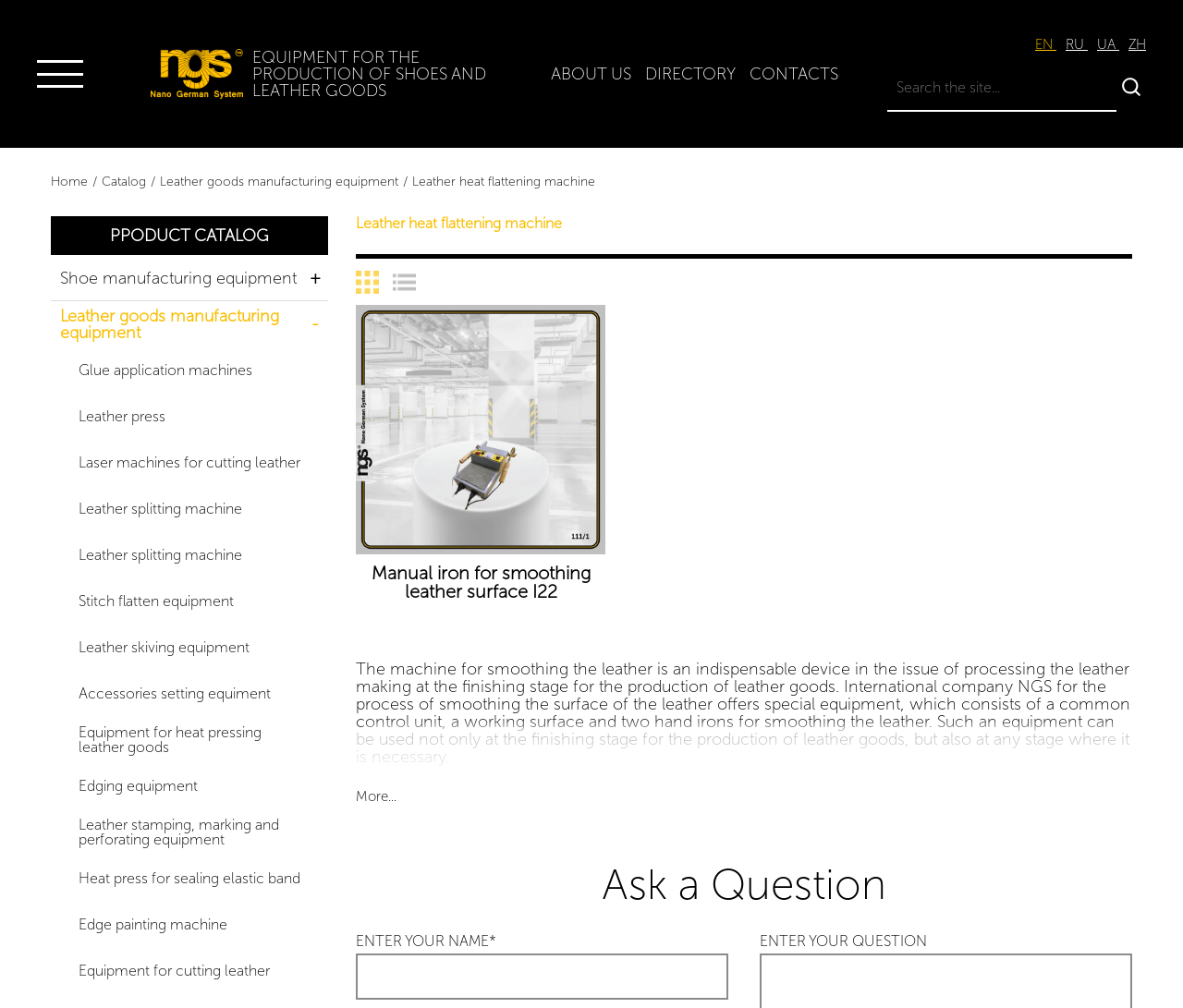Identify and provide the bounding box for the element described by: "ascon.net".

None